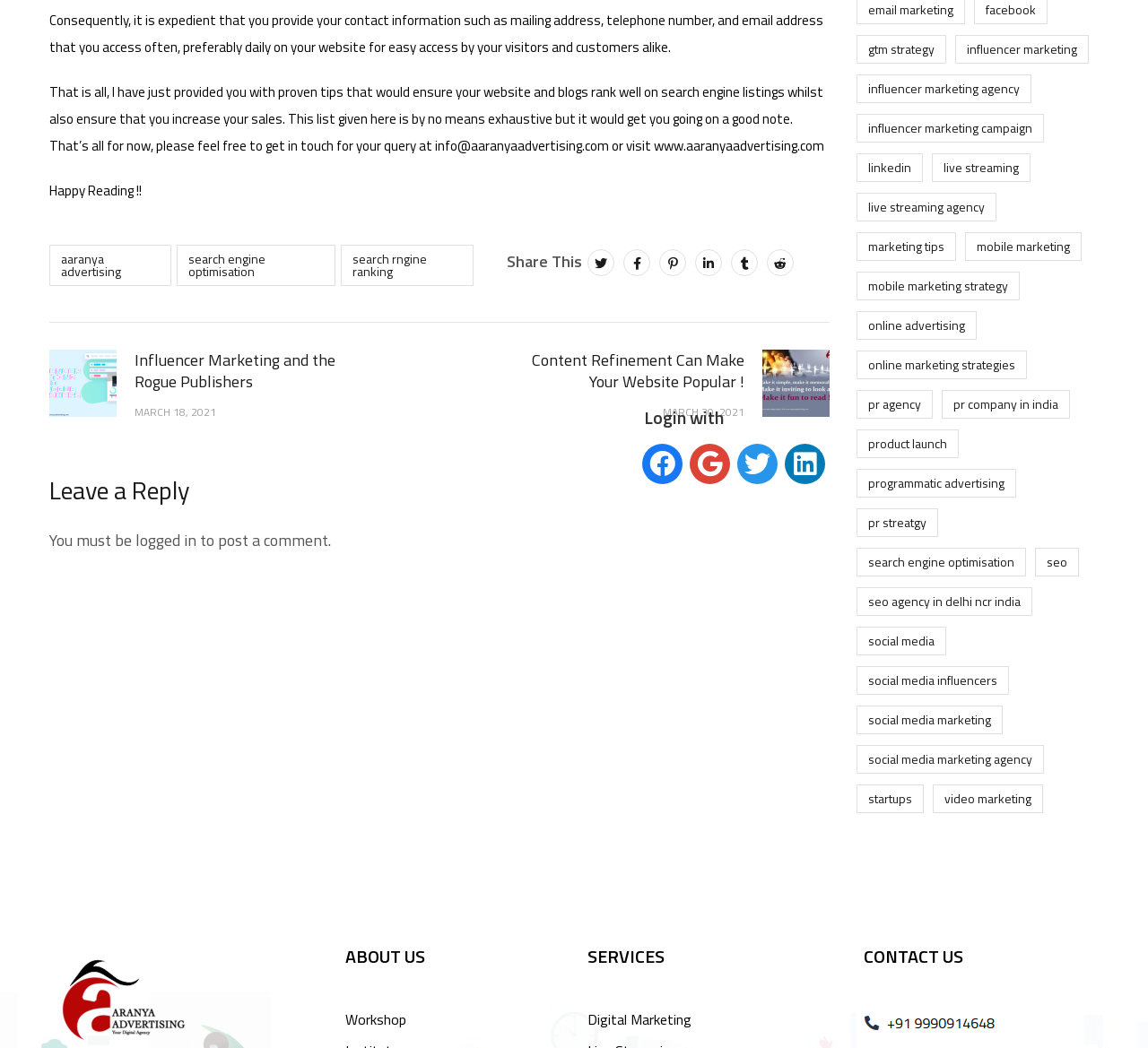Using the webpage screenshot and the element description Social Media Marketing Agency, determine the bounding box coordinates. Specify the coordinates in the format (top-left x, top-left y, bottom-right x, bottom-right y) with values ranging from 0 to 1.

[0.746, 0.71, 0.909, 0.738]